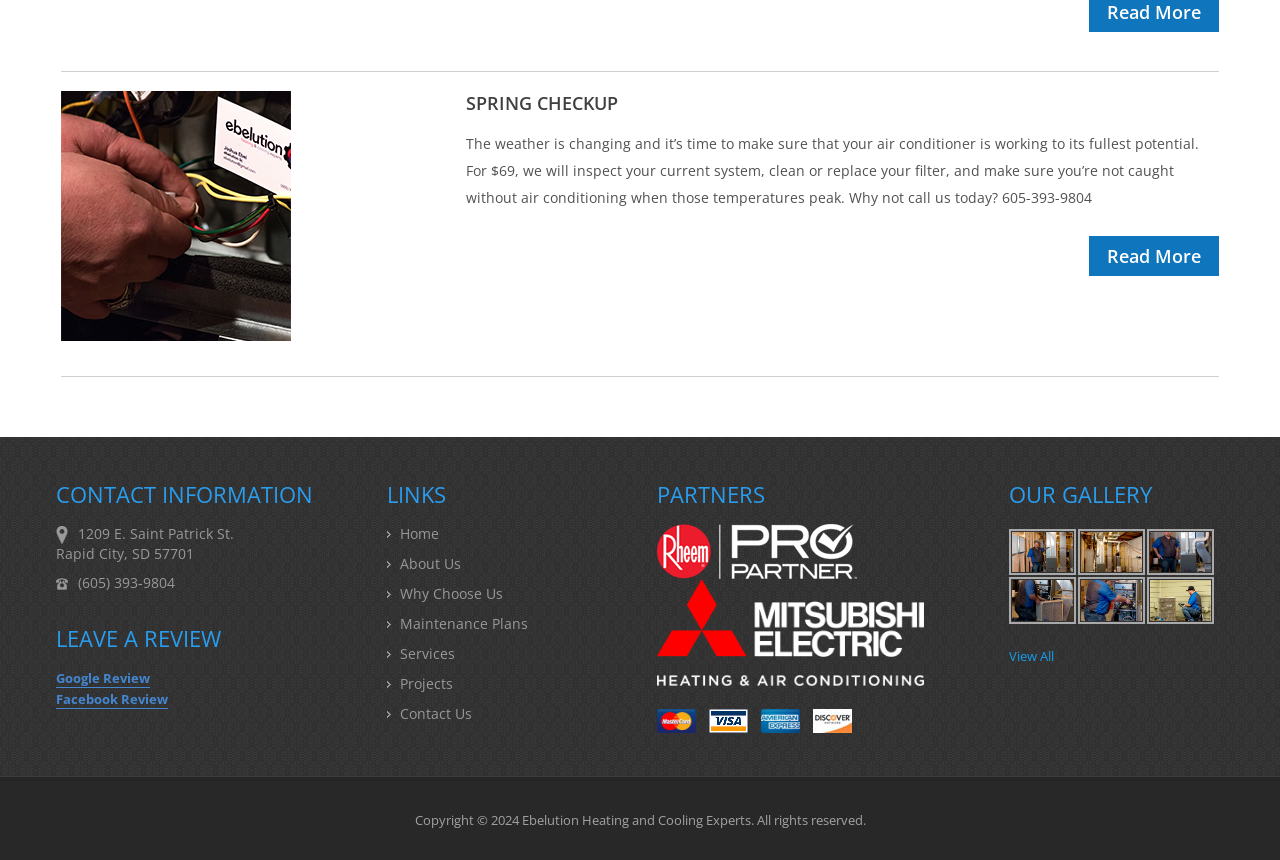Please locate the bounding box coordinates of the element that should be clicked to achieve the given instruction: "View all gallery images".

[0.788, 0.752, 0.823, 0.773]